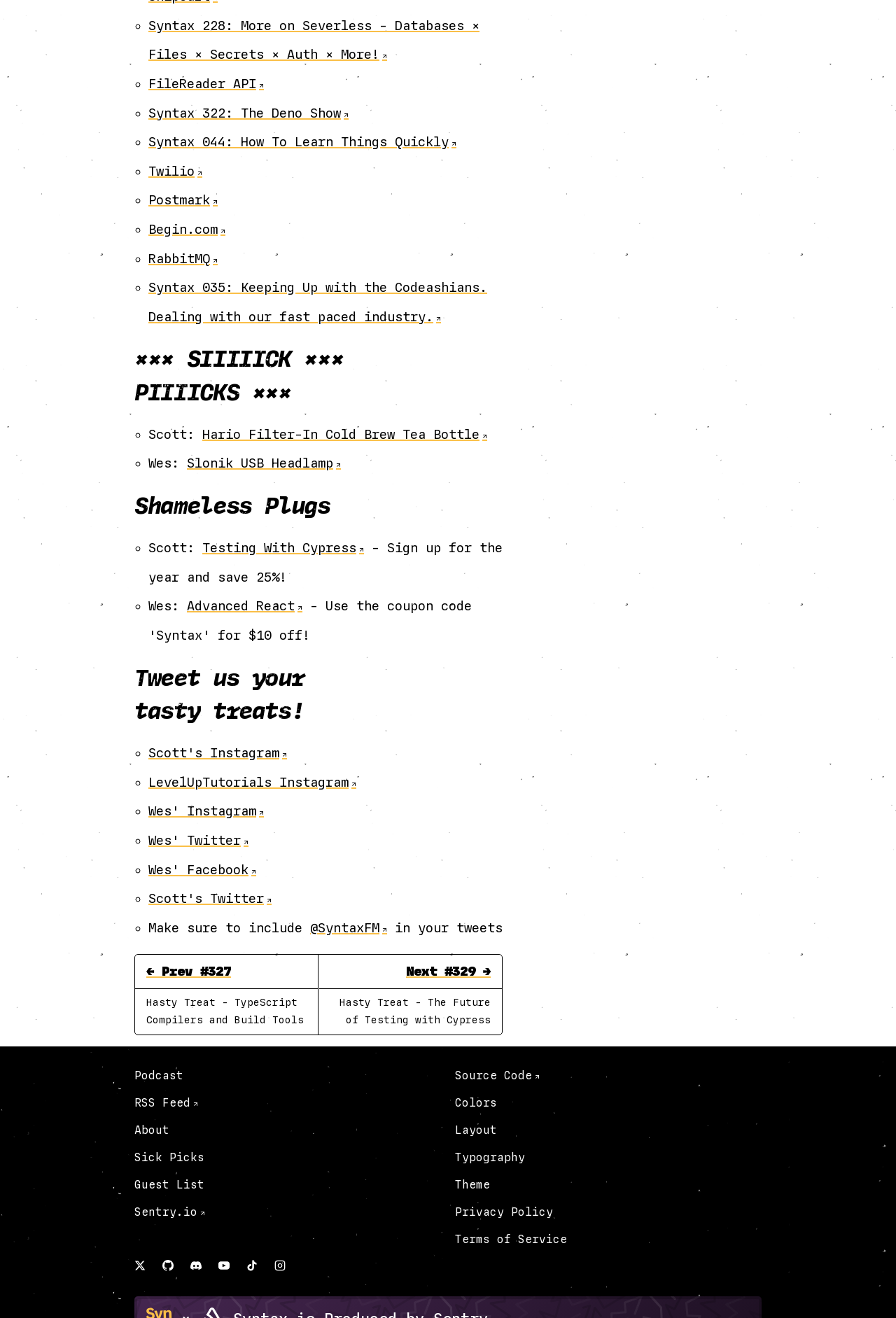What is the name of the podcast?
Please answer the question with a single word or phrase, referencing the image.

SyntaxFM